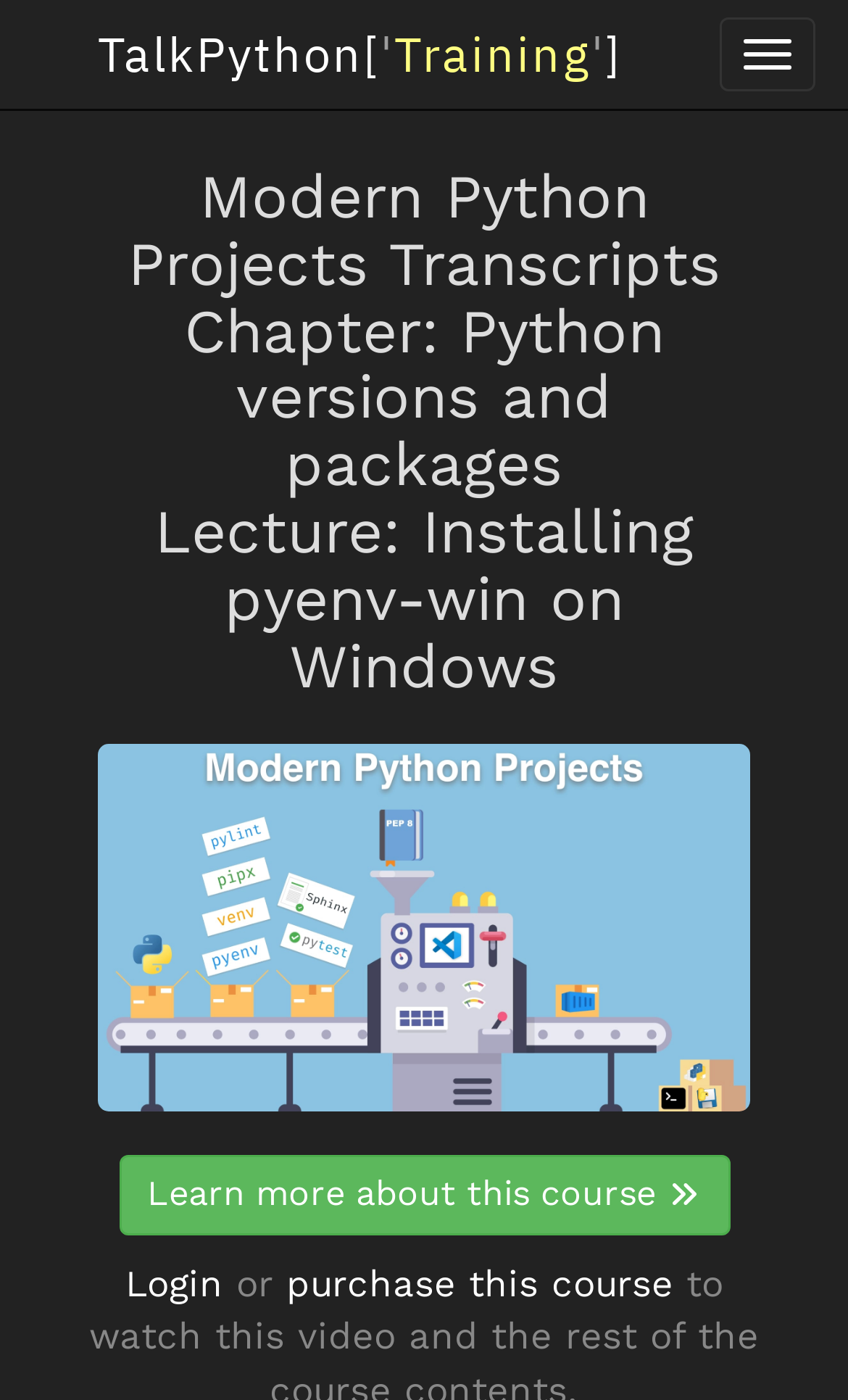Is there an image on the webpage?
Using the details shown in the screenshot, provide a comprehensive answer to the question.

I found the answer by looking at the image element. There is an image on the webpage, but its description is not provided.